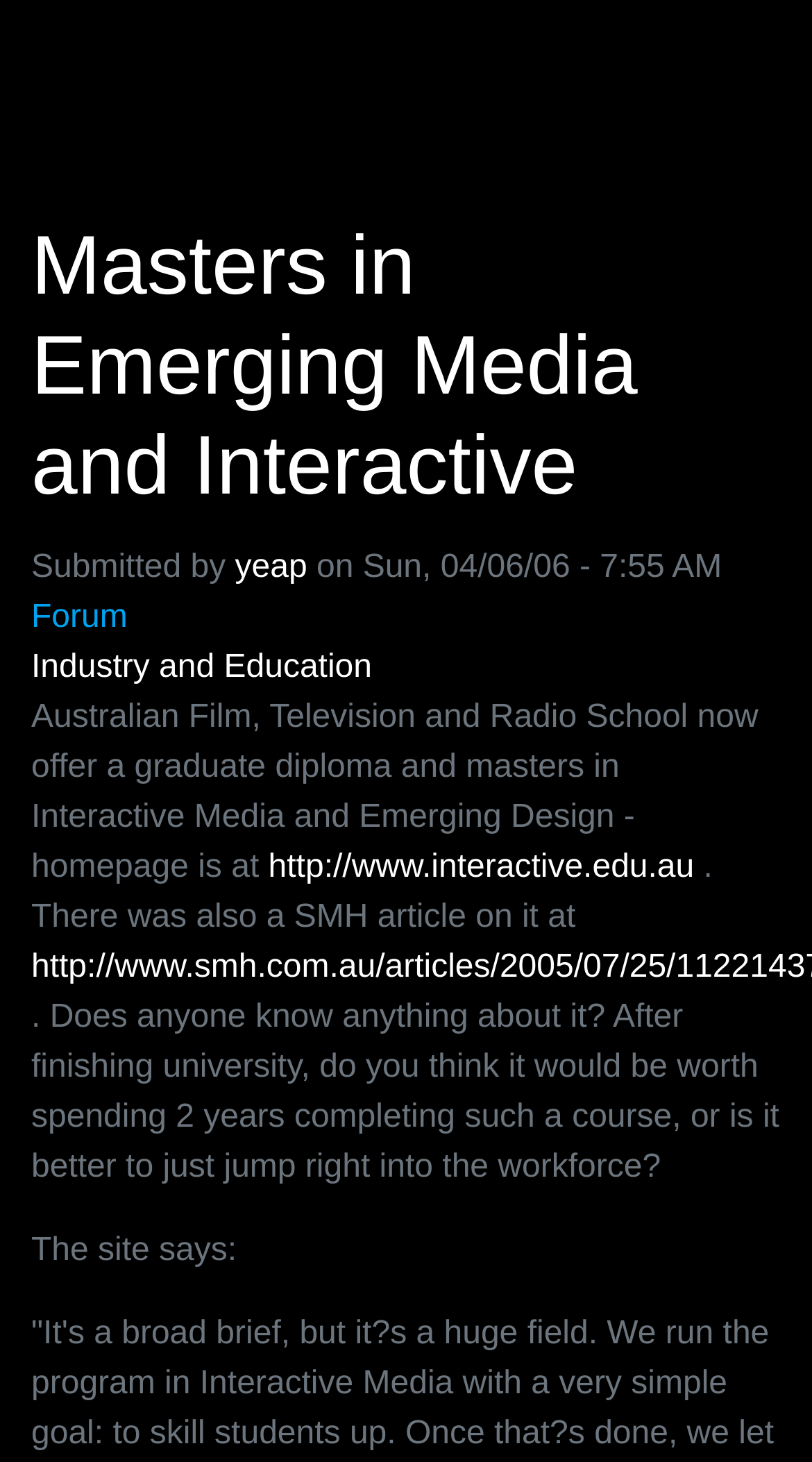What is the date of the forum post?
Using the image as a reference, answer the question in detail.

The date of the forum post can be determined by reading the text 'Sunday, 4 June, 2006 - 7:55 AM' which appears at the top of the post.